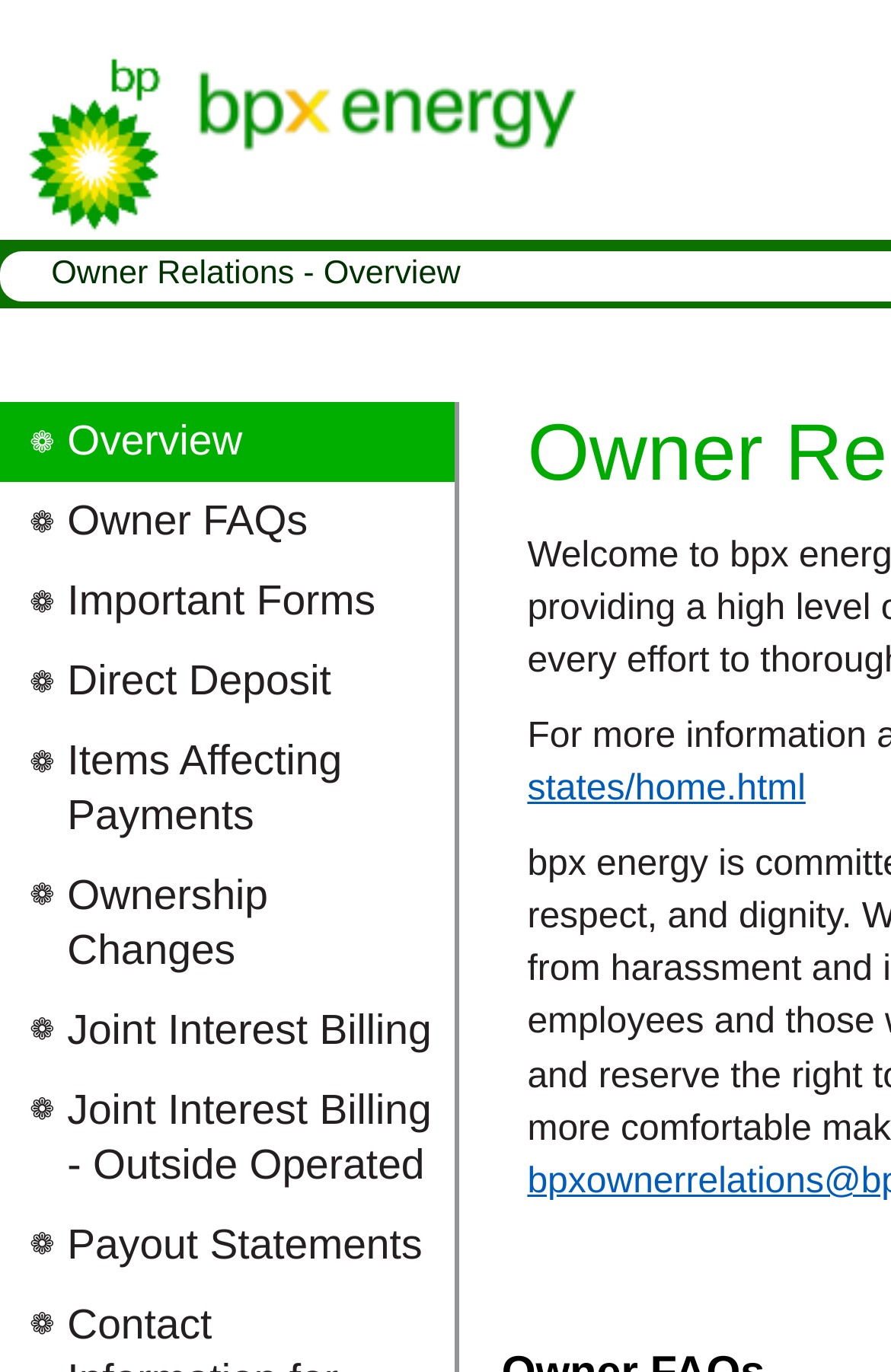Illustrate the webpage thoroughly, mentioning all important details.

The webpage is dedicated to providing resources and information for managing royalty-interest ownership with BP L48 Petroleum Corporation. At the top-left corner, there is a logo image. Below the logo, there is a section with several static text elements, including "Owner Relations - Overview", "Owner FAQs", "Important Forms", "Direct Deposit", "Items Affecting Payments", "Ownership Changes", "Joint Interest Billing", "Joint Interest Billing - Outside Operated", and "Payout Statements". These text elements are aligned horizontally and are positioned near the top of the page.

Below the static text section, there are links corresponding to each of the static text elements mentioned above. These links are also aligned horizontally and are positioned in the middle of the page. The links are labeled with a symbol "❁" followed by the corresponding text. The links are arranged in a single row, with "Overview" on the left and "Payout Statements" on the right.

Overall, the webpage appears to be a resource hub for royalty-interest owners, providing easy access to various important information and resources related to their ownership.